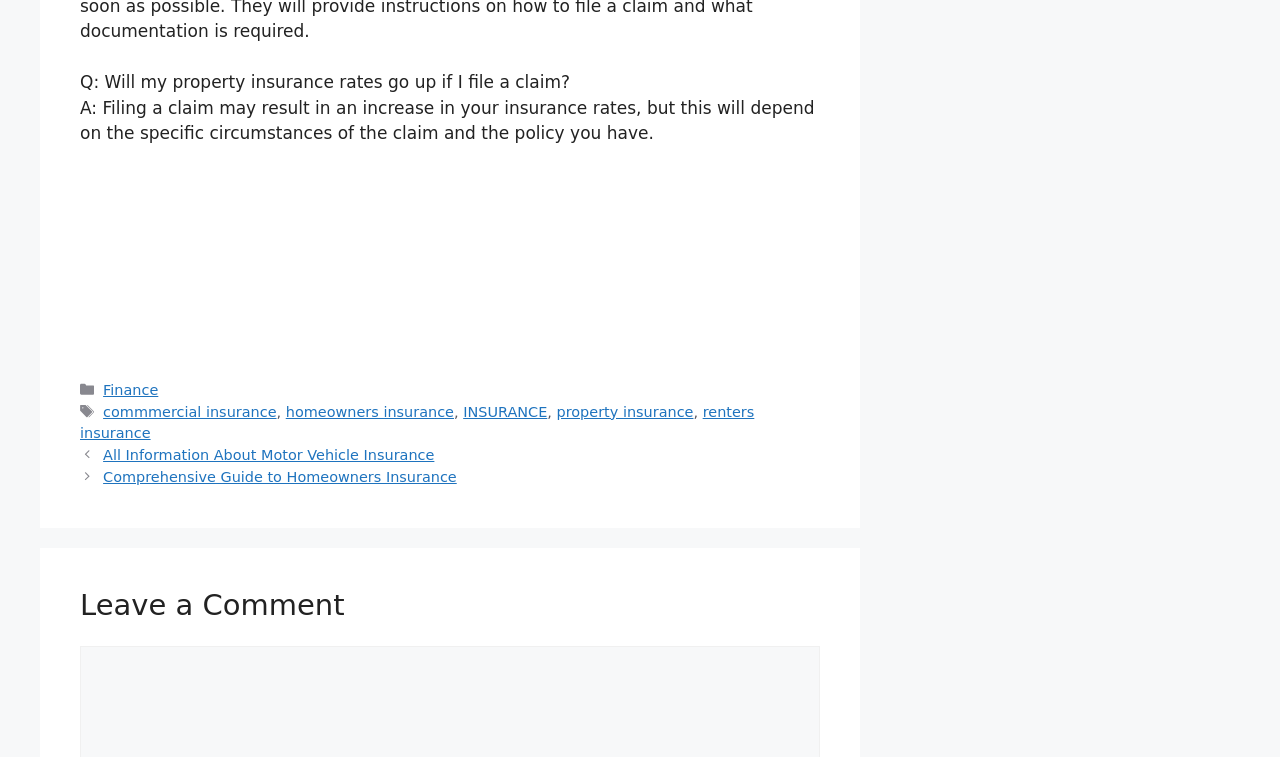What is the purpose of the section below the Q&A?
Please answer the question with as much detail and depth as you can.

The section below the Q&A has a heading 'Leave a Comment' which suggests that it is a comment section where users can leave their comments or feedback.